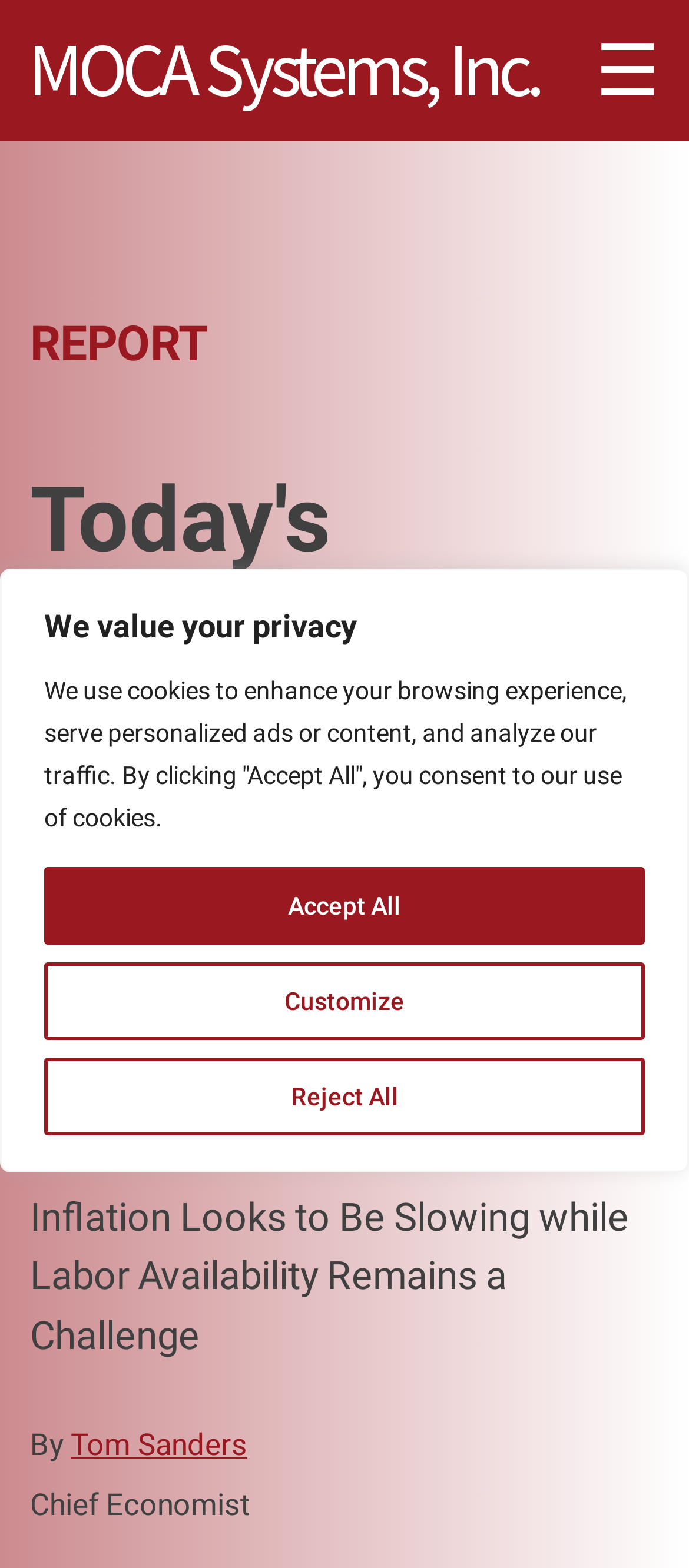What is the role of Tom Sanders?
Look at the screenshot and give a one-word or phrase answer.

Chief Economist